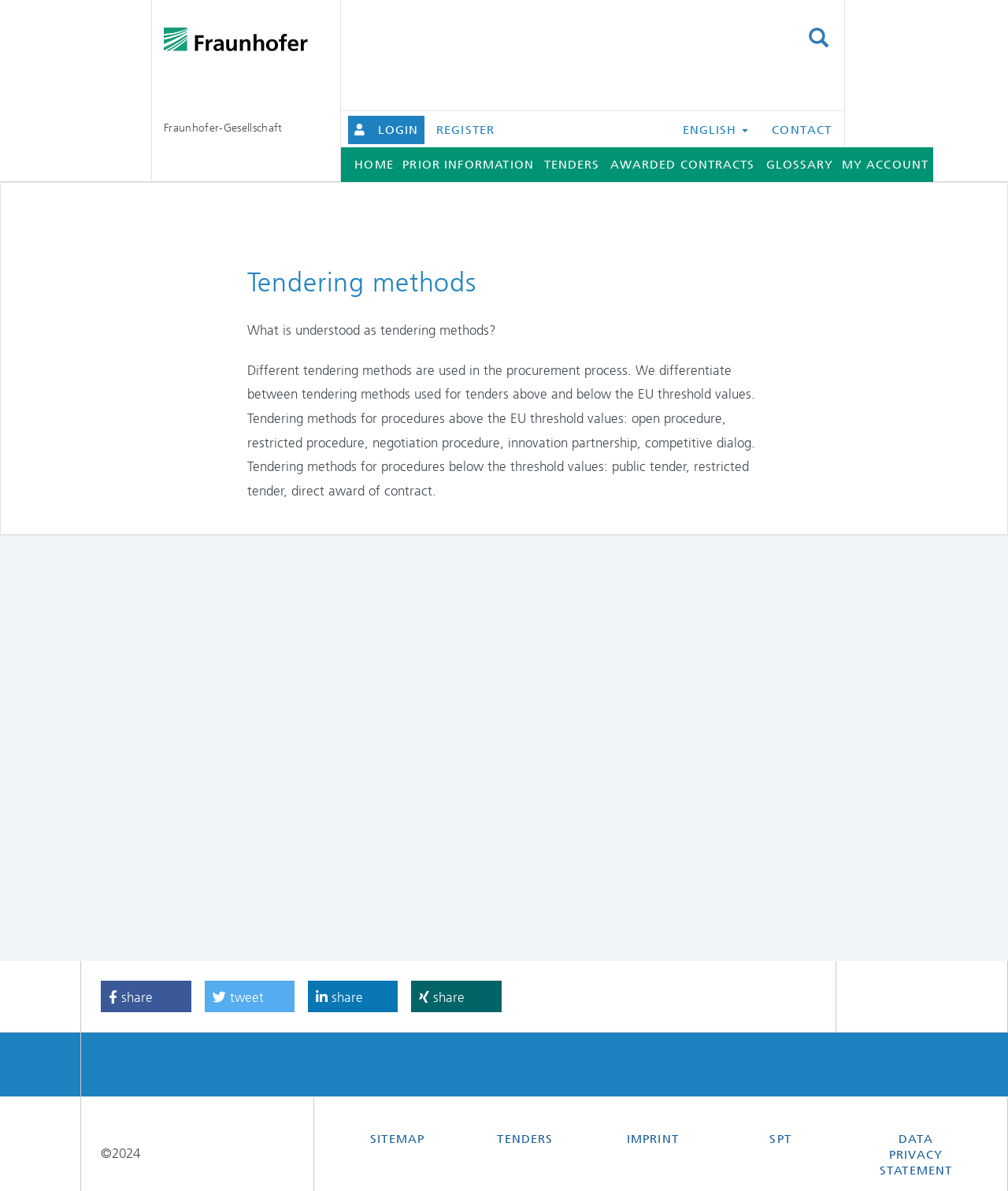Identify the bounding box coordinates of the area you need to click to perform the following instruction: "Share on Facebook".

[0.1, 0.827, 0.19, 0.849]